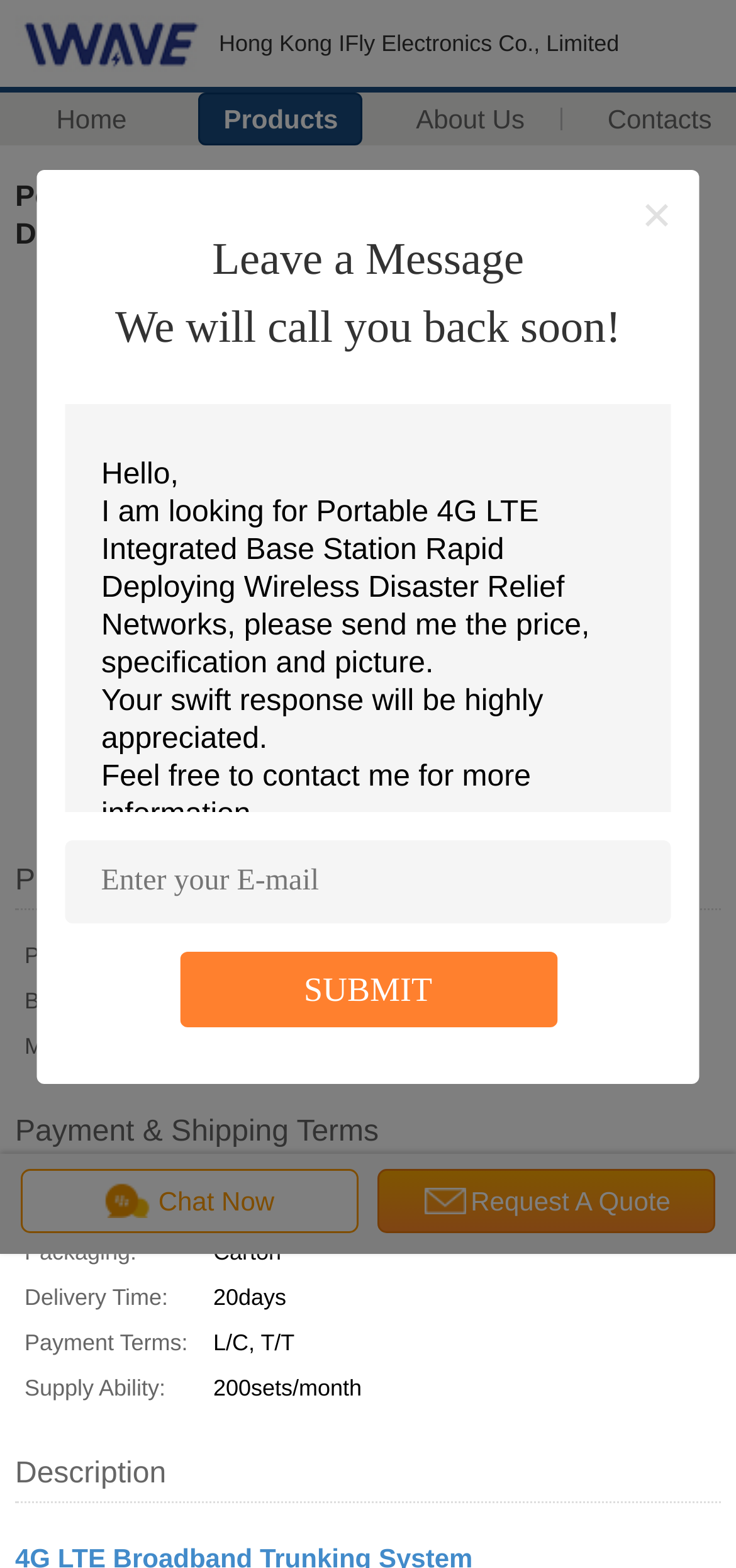Given the webpage screenshot and the description, determine the bounding box coordinates (top-left x, top-left y, bottom-right x, bottom-right y) that define the location of the UI element matching this description: Contact Us

[0.526, 0.461, 0.938, 0.504]